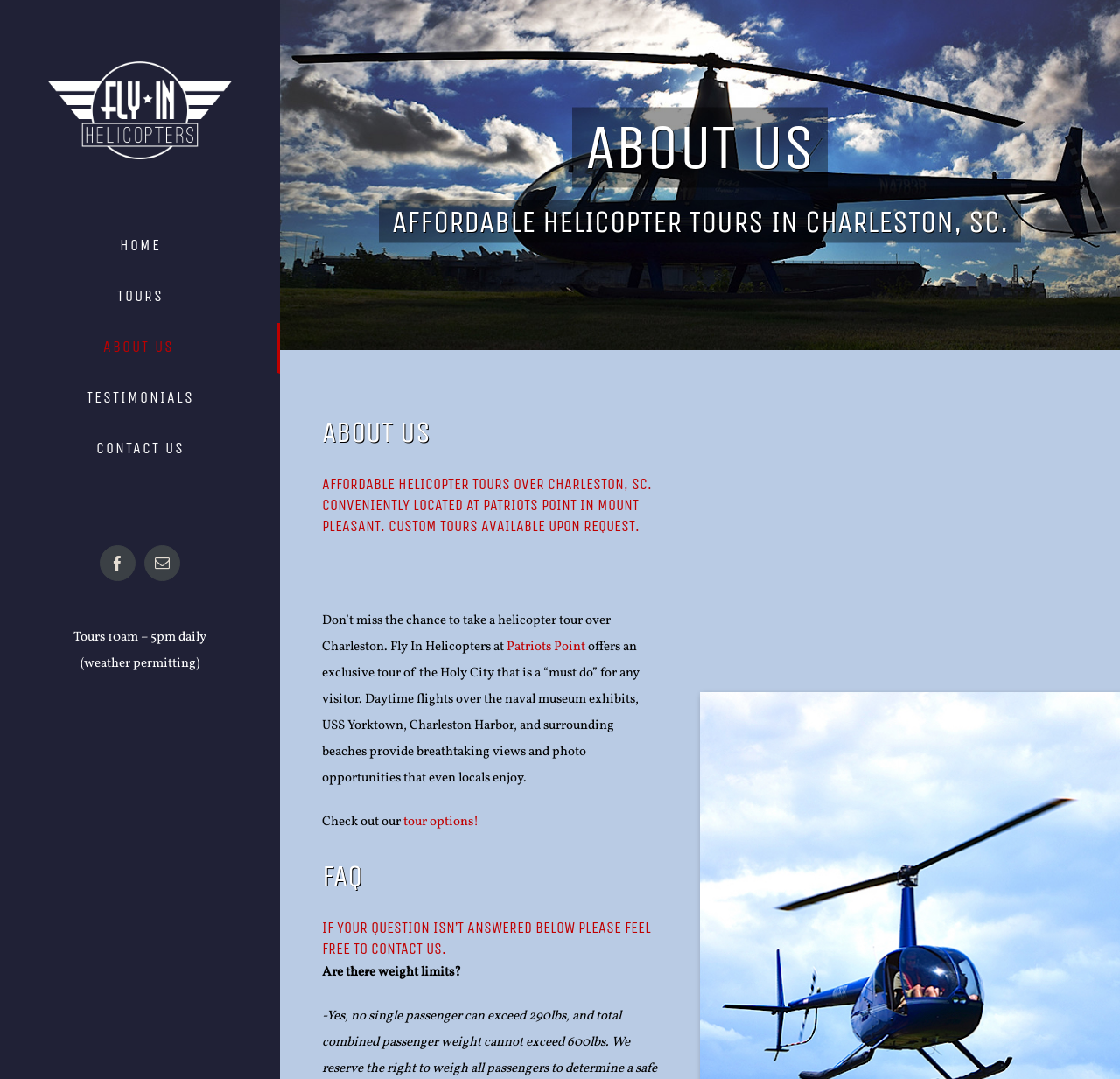Show me the bounding box coordinates of the clickable region to achieve the task as per the instruction: "View the ABOUT US page".

[0.0, 0.3, 0.25, 0.347]